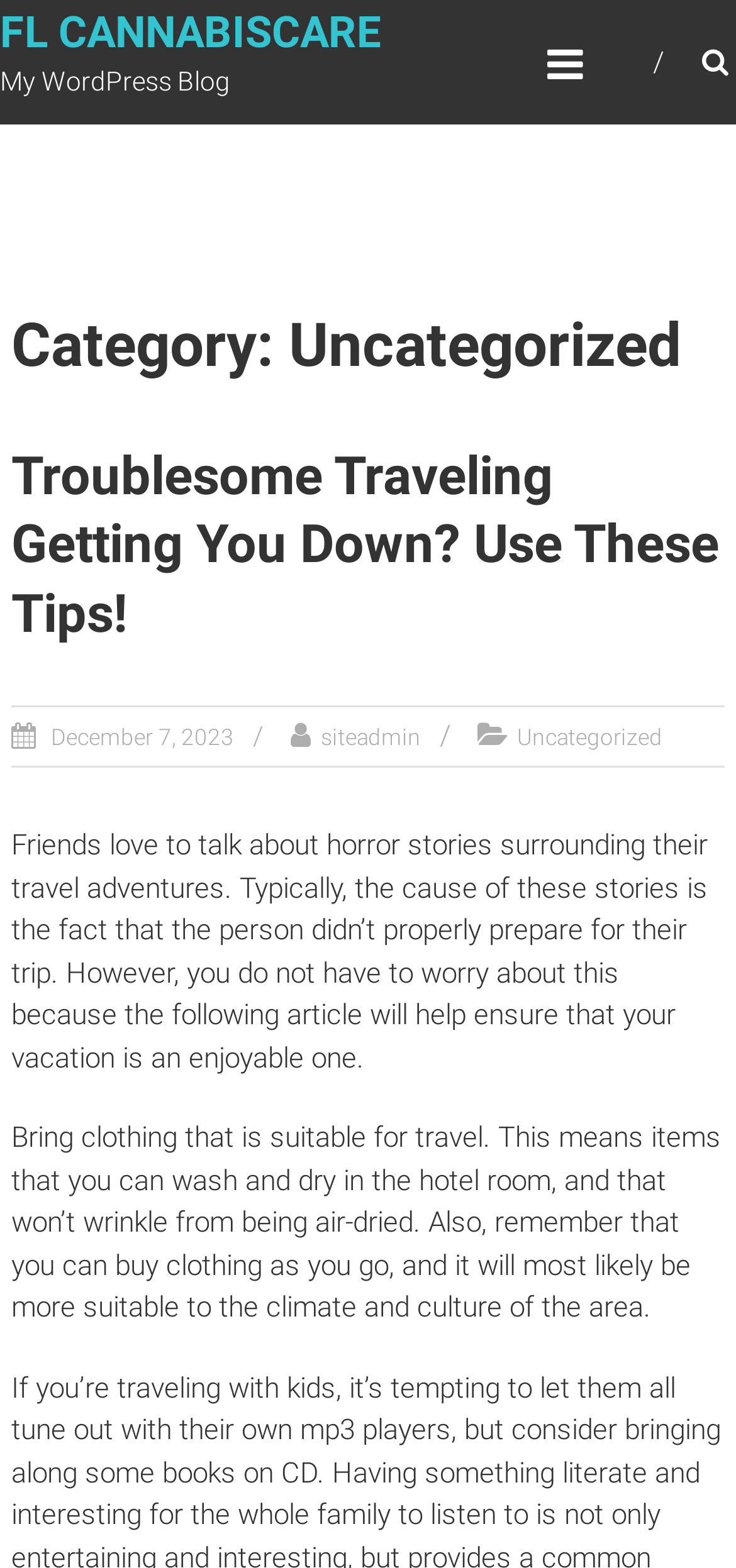Extract the bounding box coordinates for the HTML element that matches this description: "December 7, 2023December 7, 2023". The coordinates should be four float numbers between 0 and 1, i.e., [left, top, right, bottom].

[0.061, 0.462, 0.318, 0.479]